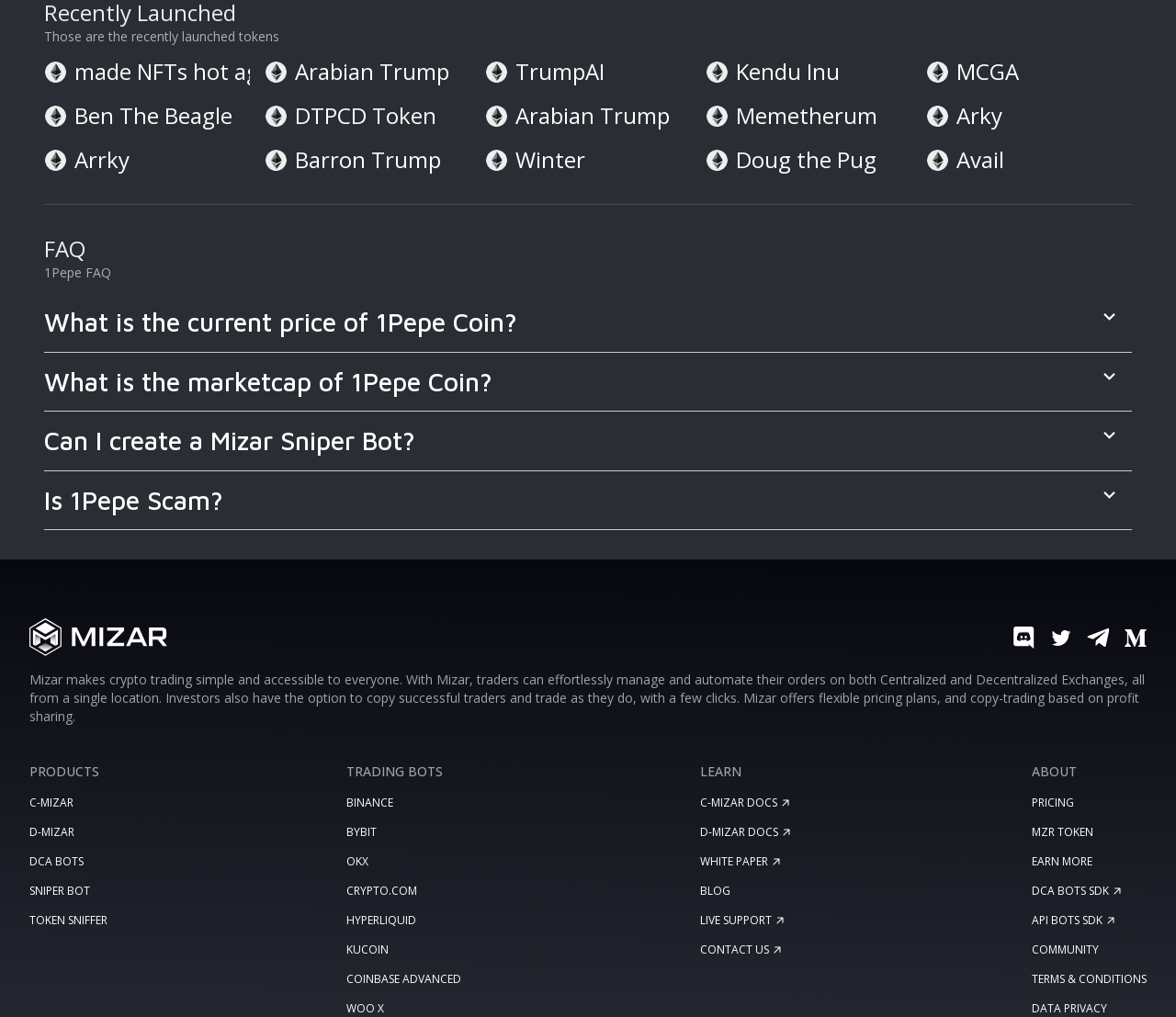How many tokens are listed on this webpage?
Please look at the screenshot and answer using one word or phrase.

9